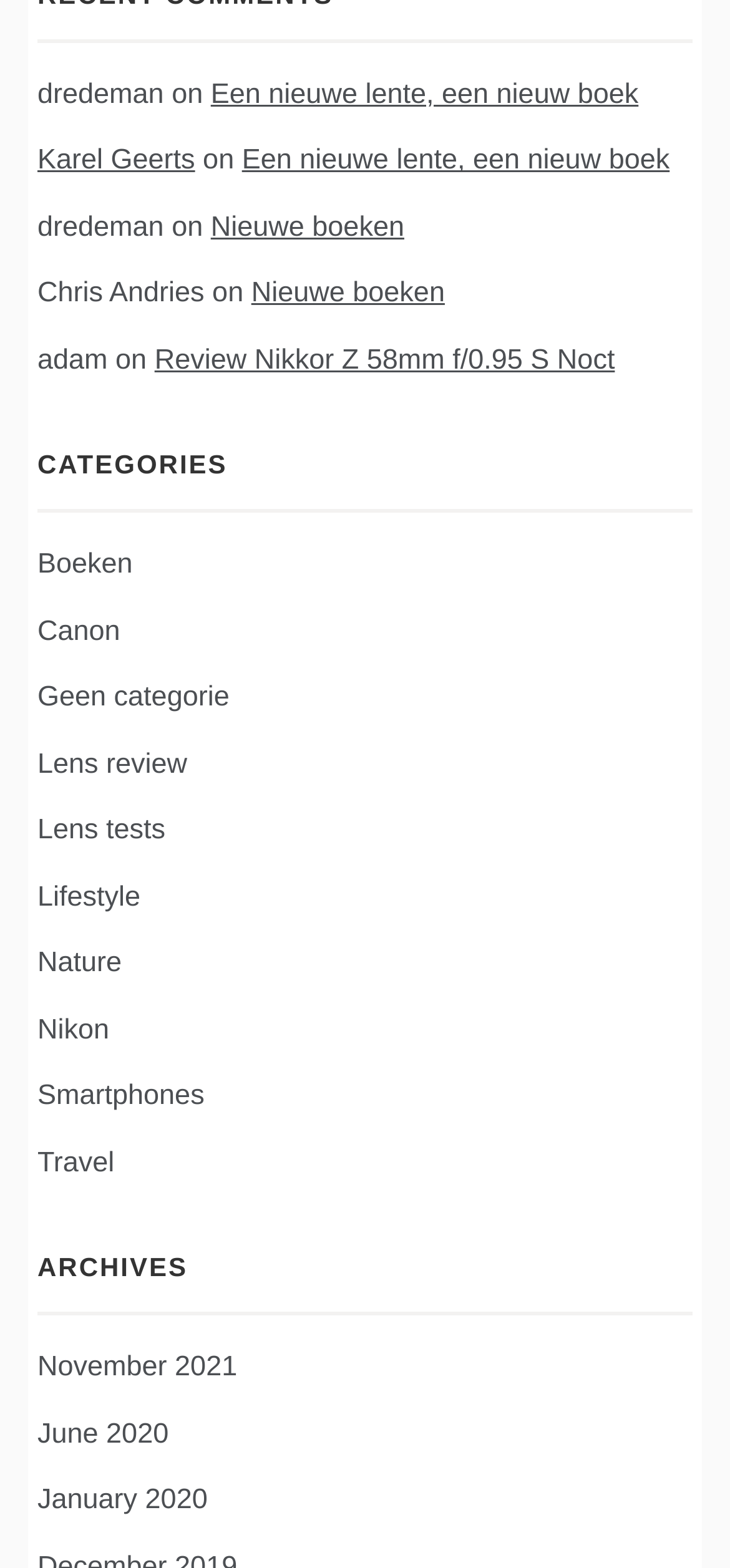For the following element description, predict the bounding box coordinates in the format (top-left x, top-left y, bottom-right x, bottom-right y). All values should be floating point numbers between 0 and 1. Description: Lifestyle

[0.051, 0.557, 0.192, 0.587]